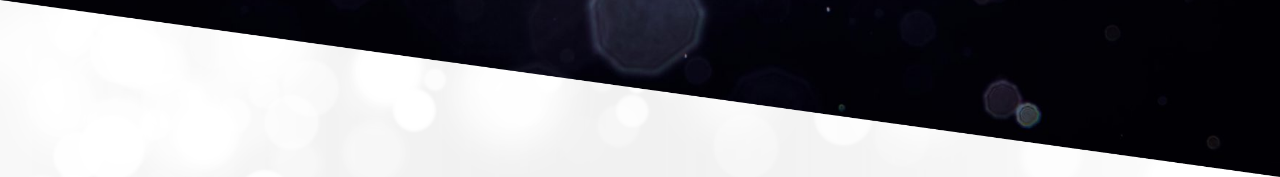What is the effect of the bokeh in the darker section?
Answer the question using a single word or phrase, according to the image.

Sense of depth and texture